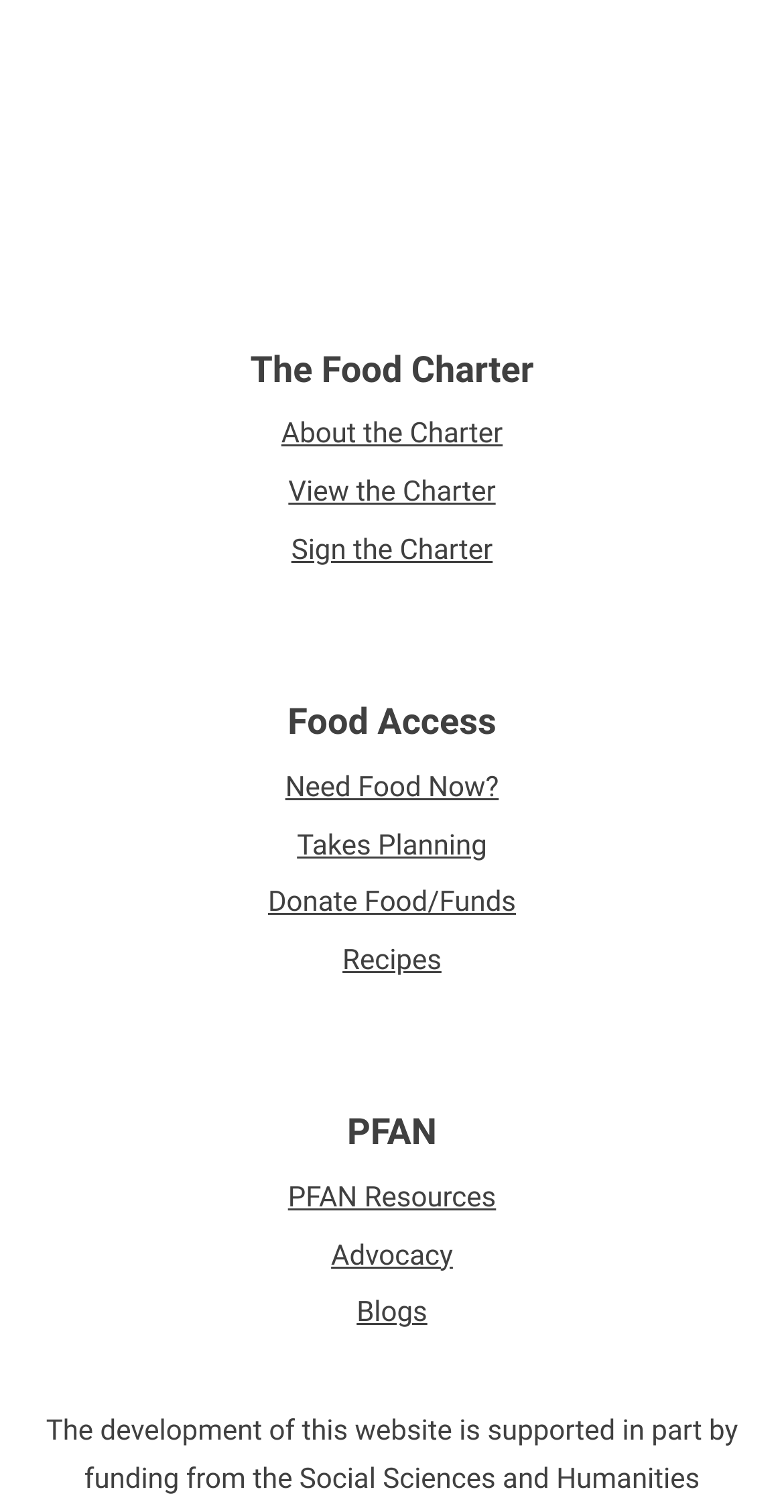Please provide a comprehensive answer to the question based on the screenshot: How many sections are available on the webpage?

The webpage can be divided into three main sections: the top section with links related to the charter, the middle section with links related to food access, and the bottom section with information about the website's development and a media company logo.